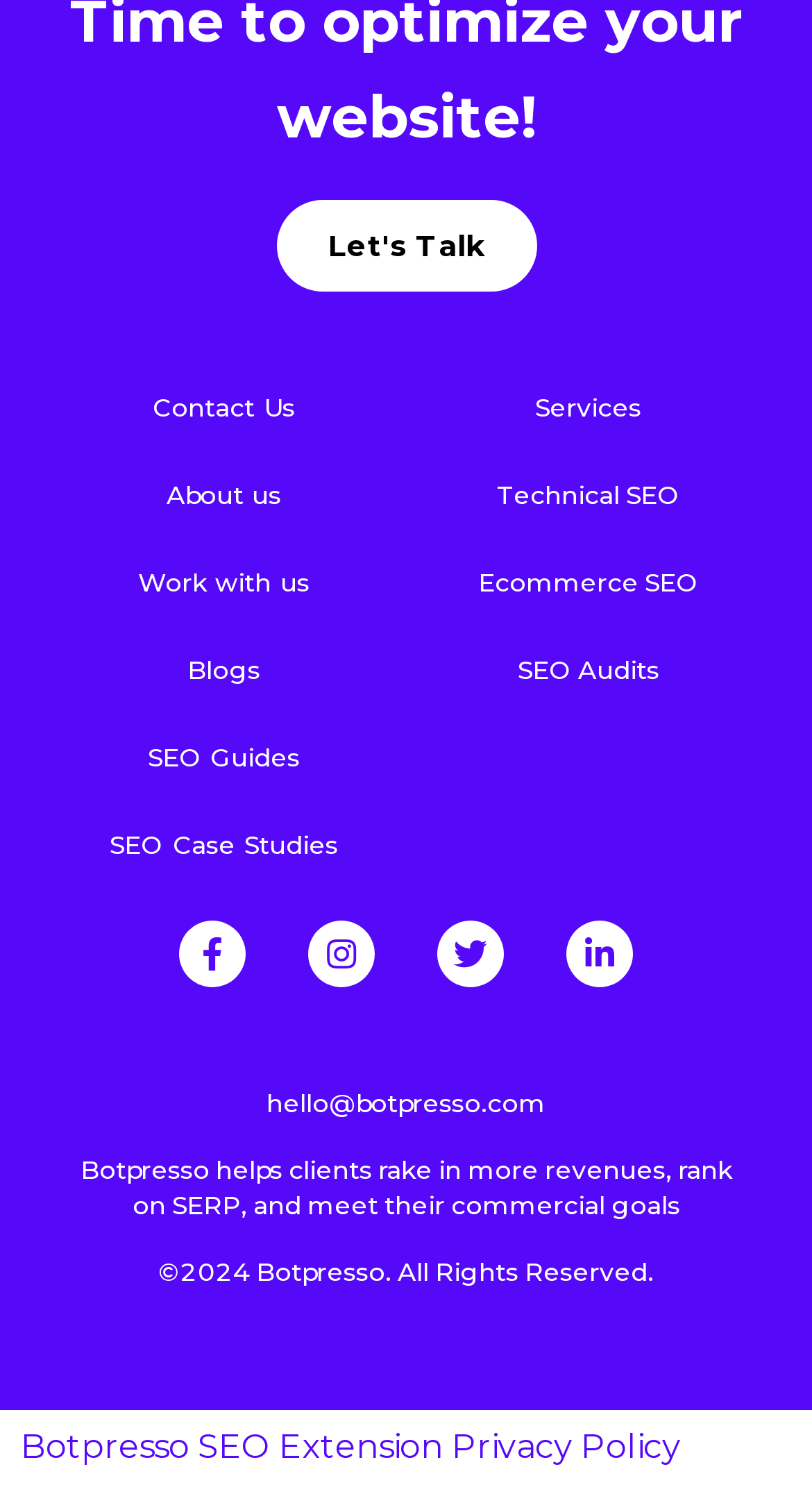Could you find the bounding box coordinates of the clickable area to complete this instruction: "Visit Facebook page"?

[0.221, 0.62, 0.303, 0.665]